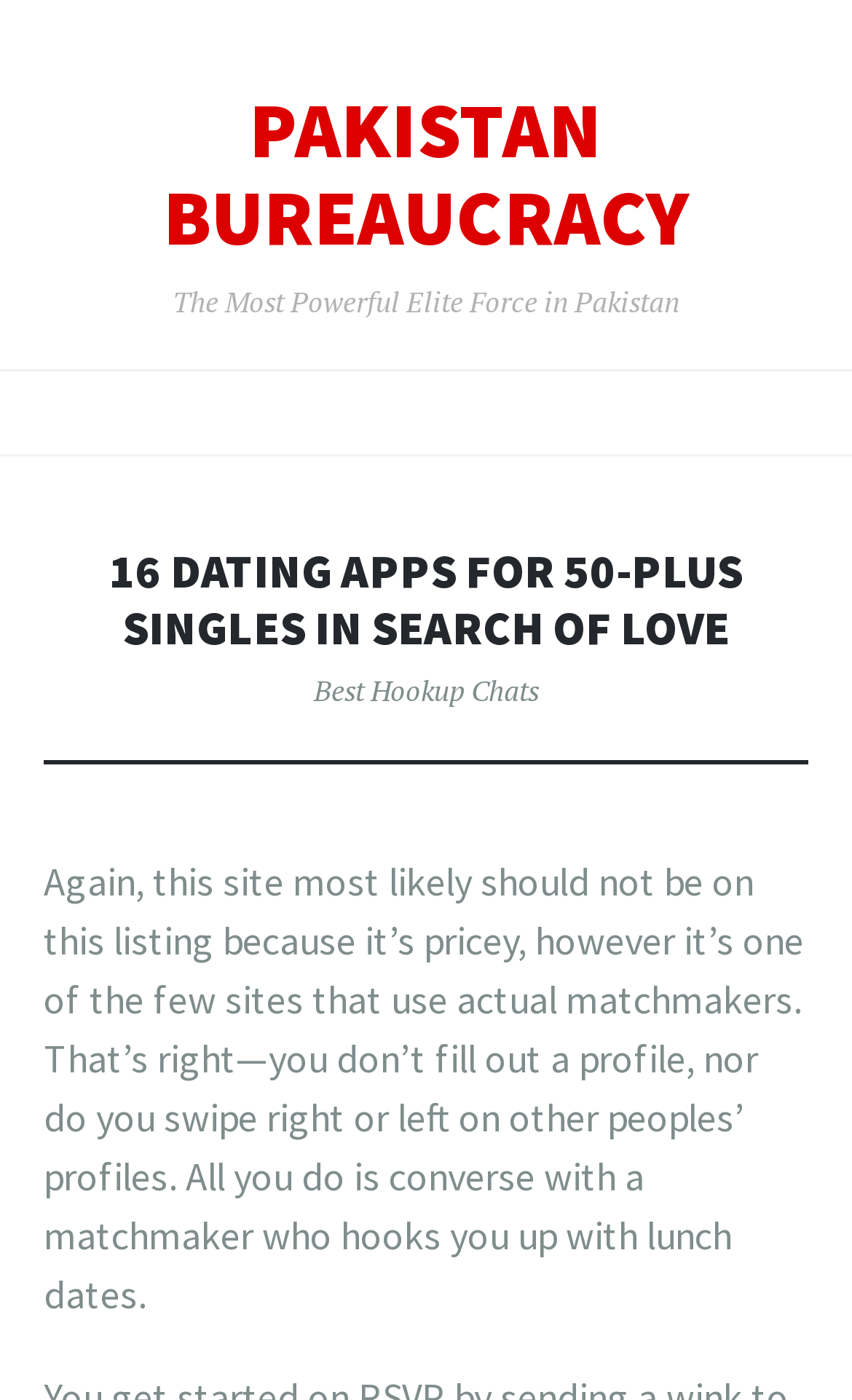Based on the element description, predict the bounding box coordinates (top-left x, top-left y, bottom-right x, bottom-right y) for the UI element in the screenshot: Best Hookup Chats

[0.368, 0.478, 0.632, 0.507]